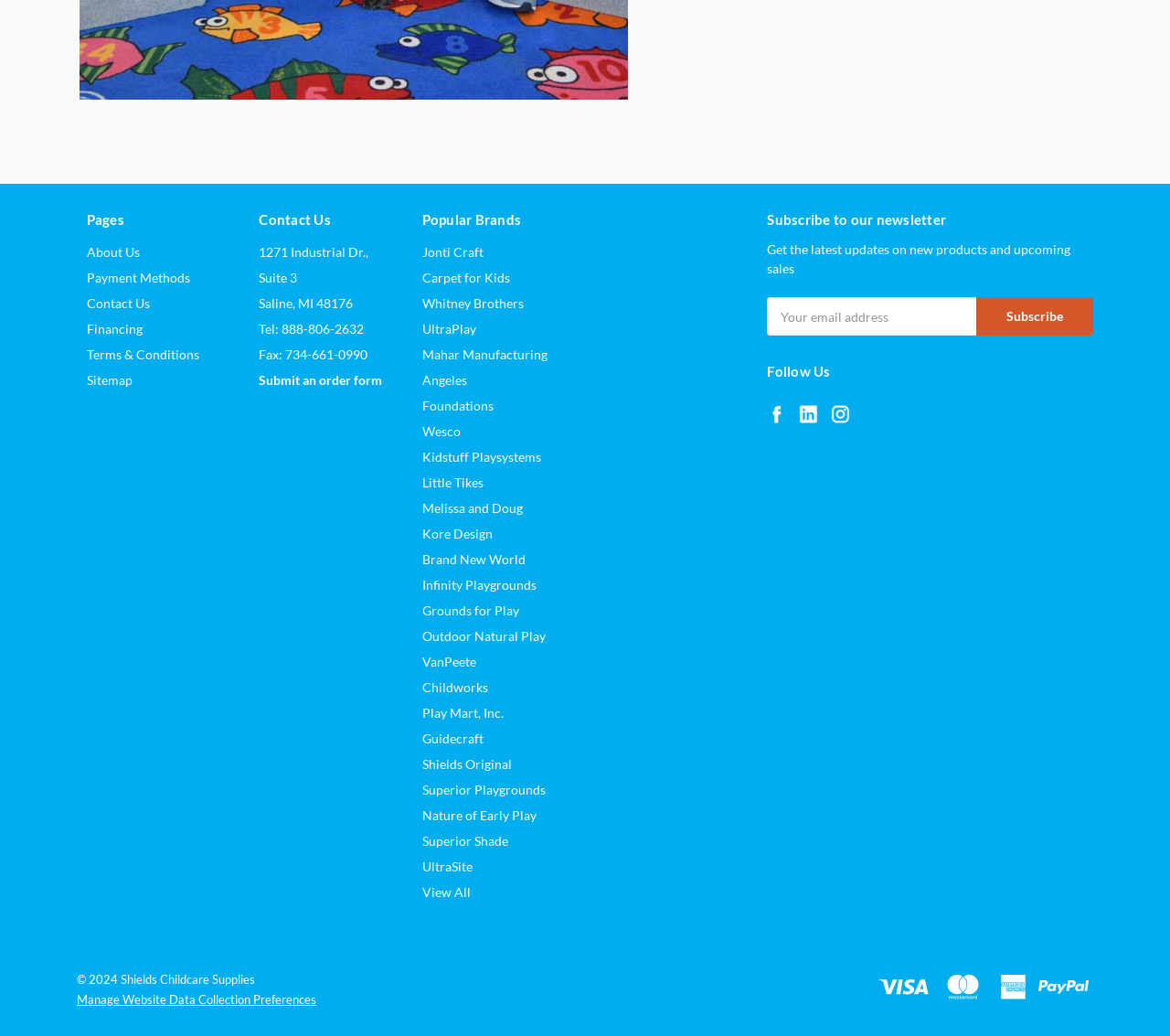Please answer the following question as detailed as possible based on the image: 
How many popular brands are listed?

I counted the number of links under the 'Popular Brands' heading and found 24 brands listed, including Jonti Craft, Carpet for Kids, and Whitney Brothers.